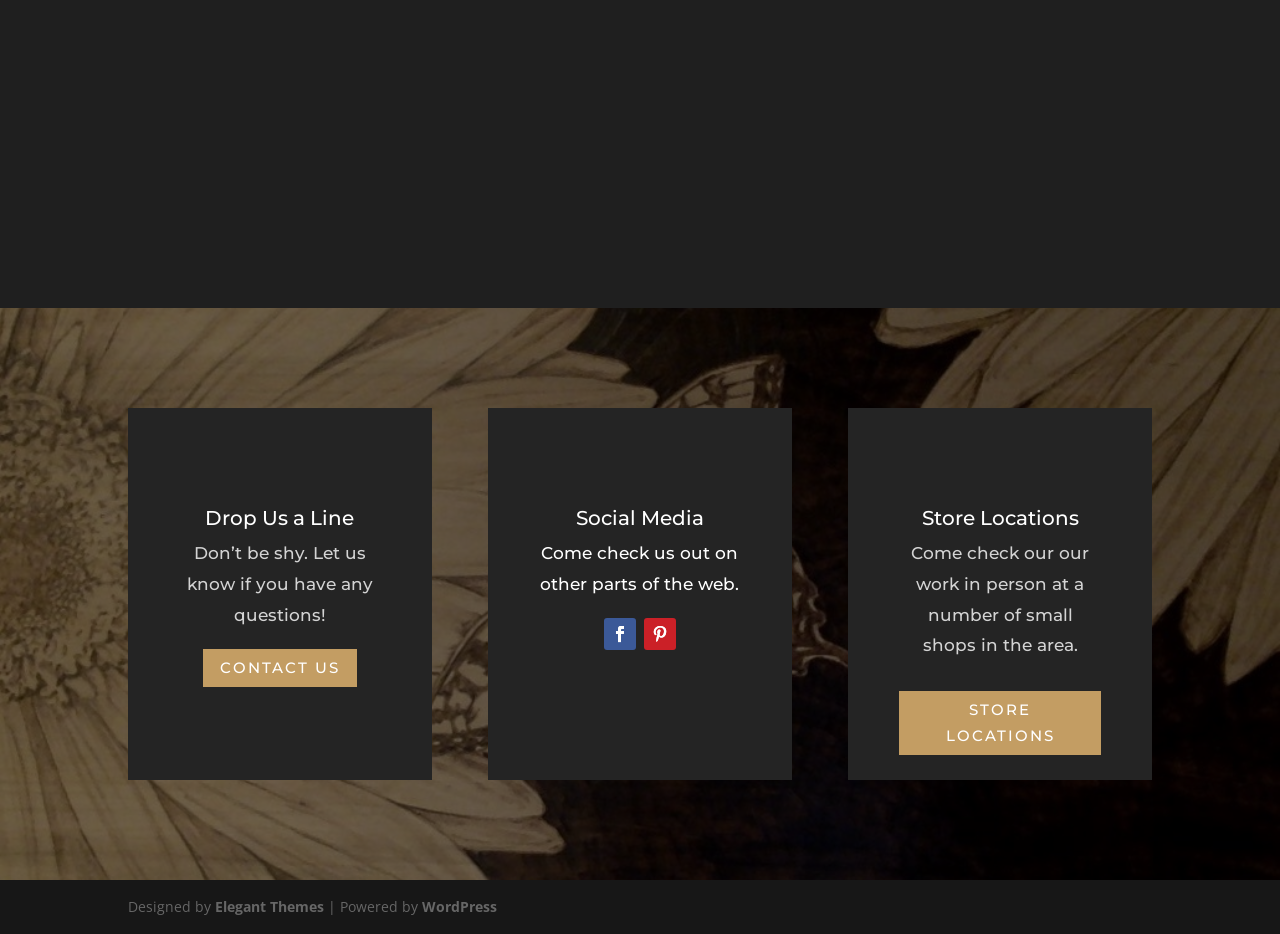Using the information in the image, give a comprehensive answer to the question: 
What is the platform used to power the website?

At the bottom of the webpage, there is a static text '| Powered by' followed by a link 'WordPress', which indicates that the website is powered by WordPress.